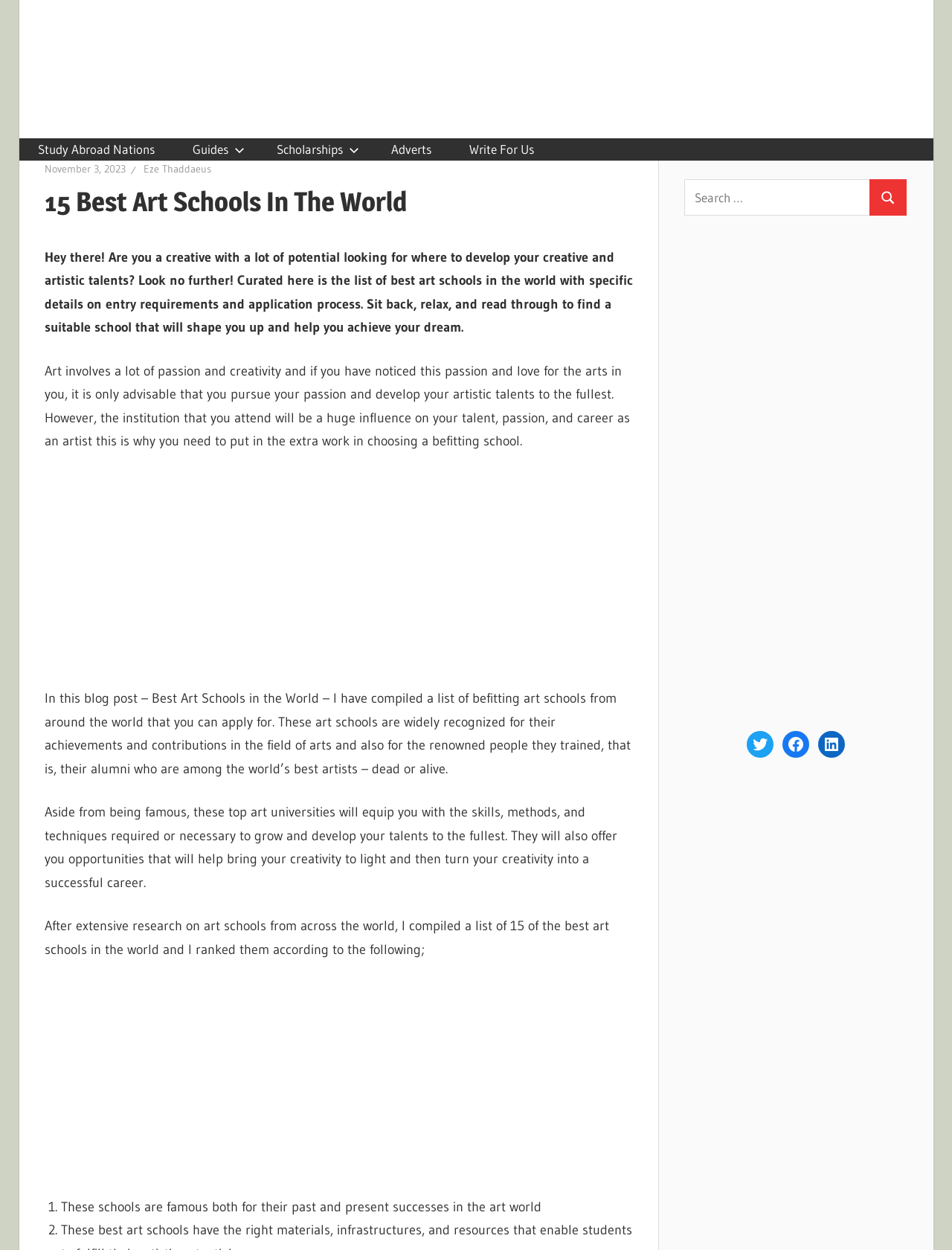Determine the bounding box coordinates of the section to be clicked to follow the instruction: "Search for a specific term". The coordinates should be given as four float numbers between 0 and 1, formatted as [left, top, right, bottom].

[0.719, 0.144, 0.914, 0.172]